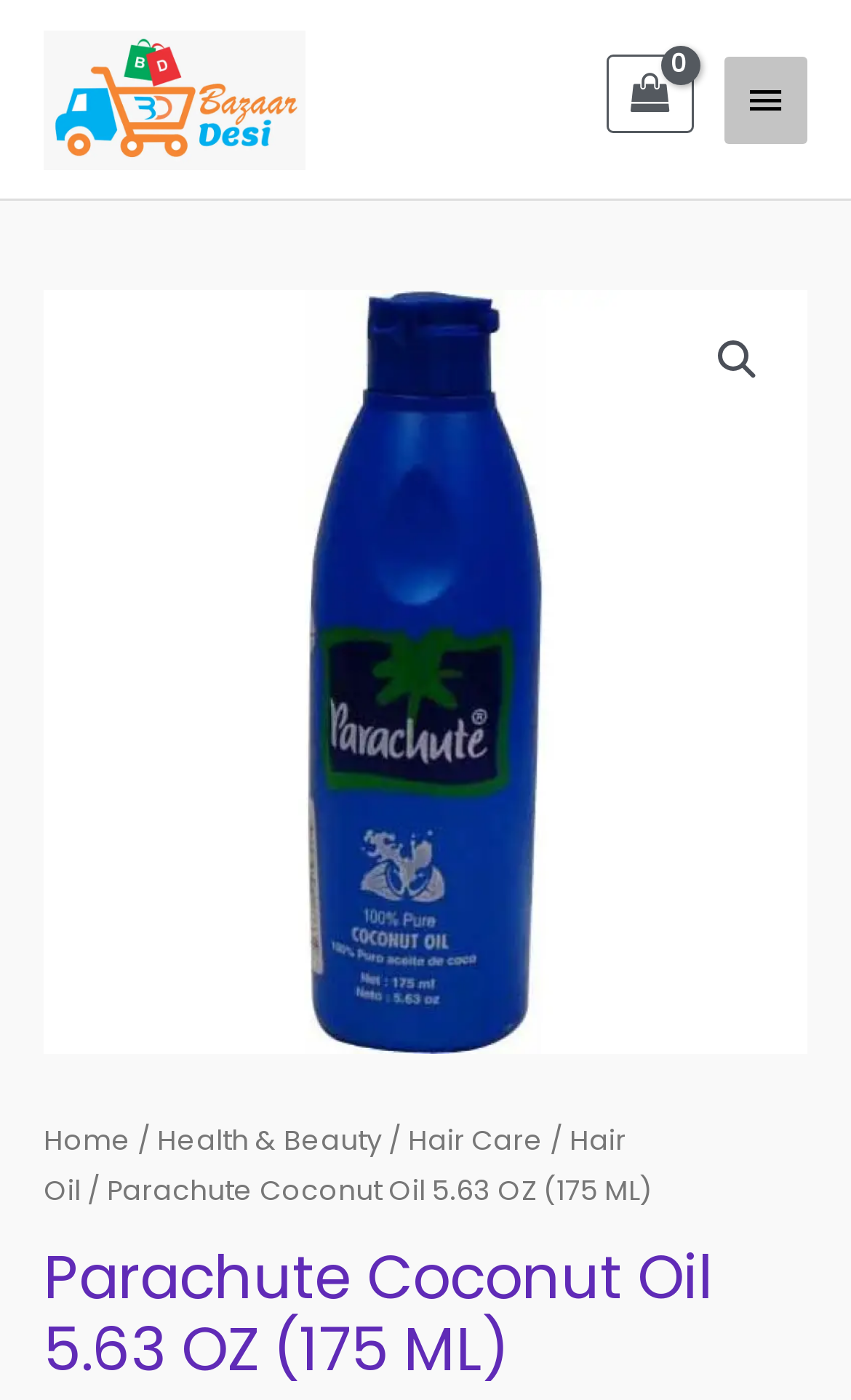What category does the product belong to?
Please give a detailed and thorough answer to the question, covering all relevant points.

I navigated to the breadcrumb navigation element, which shows the product's category hierarchy. The last item in the hierarchy is 'Hair Oil', suggesting that the product belongs to this category.